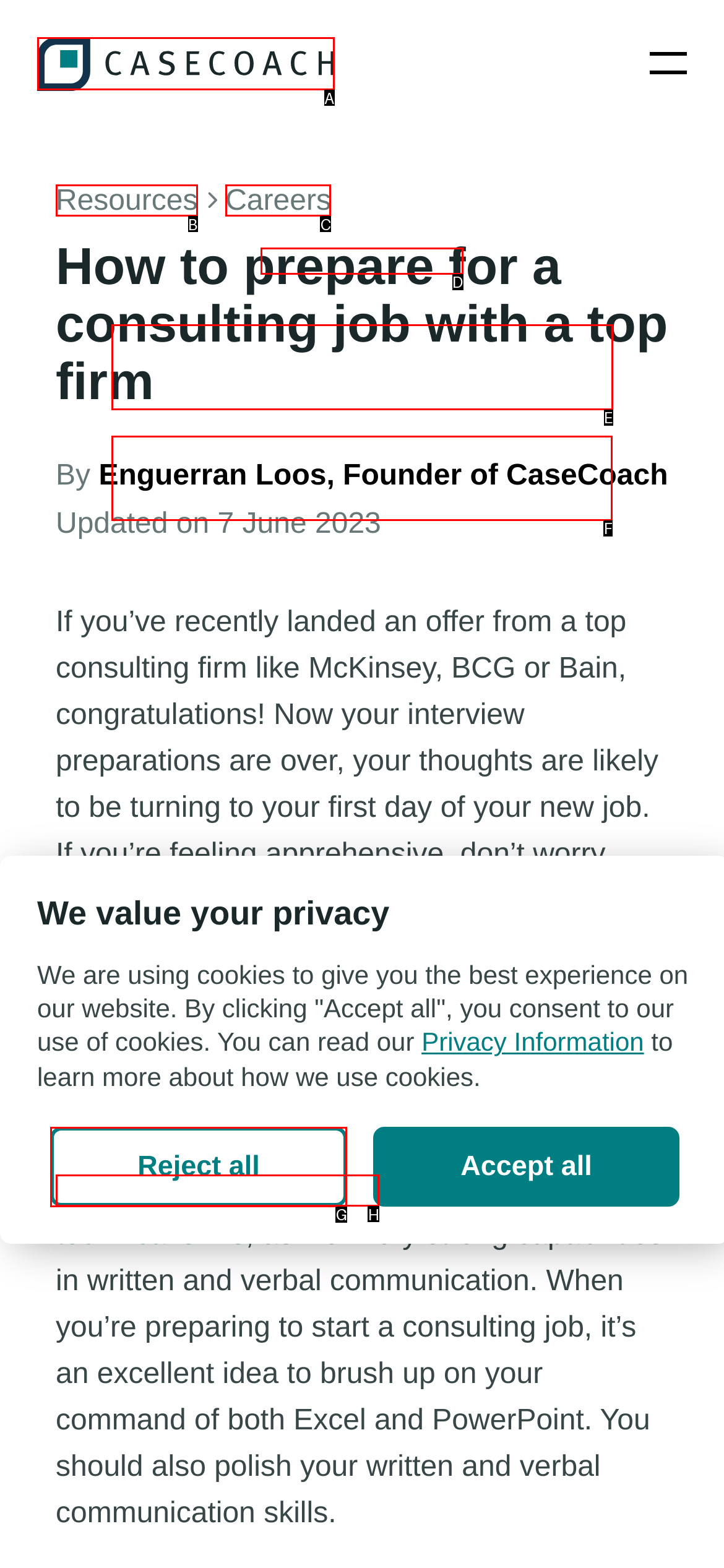Decide which HTML element to click to complete the task: Click the subscribe button Provide the letter of the appropriate option.

F